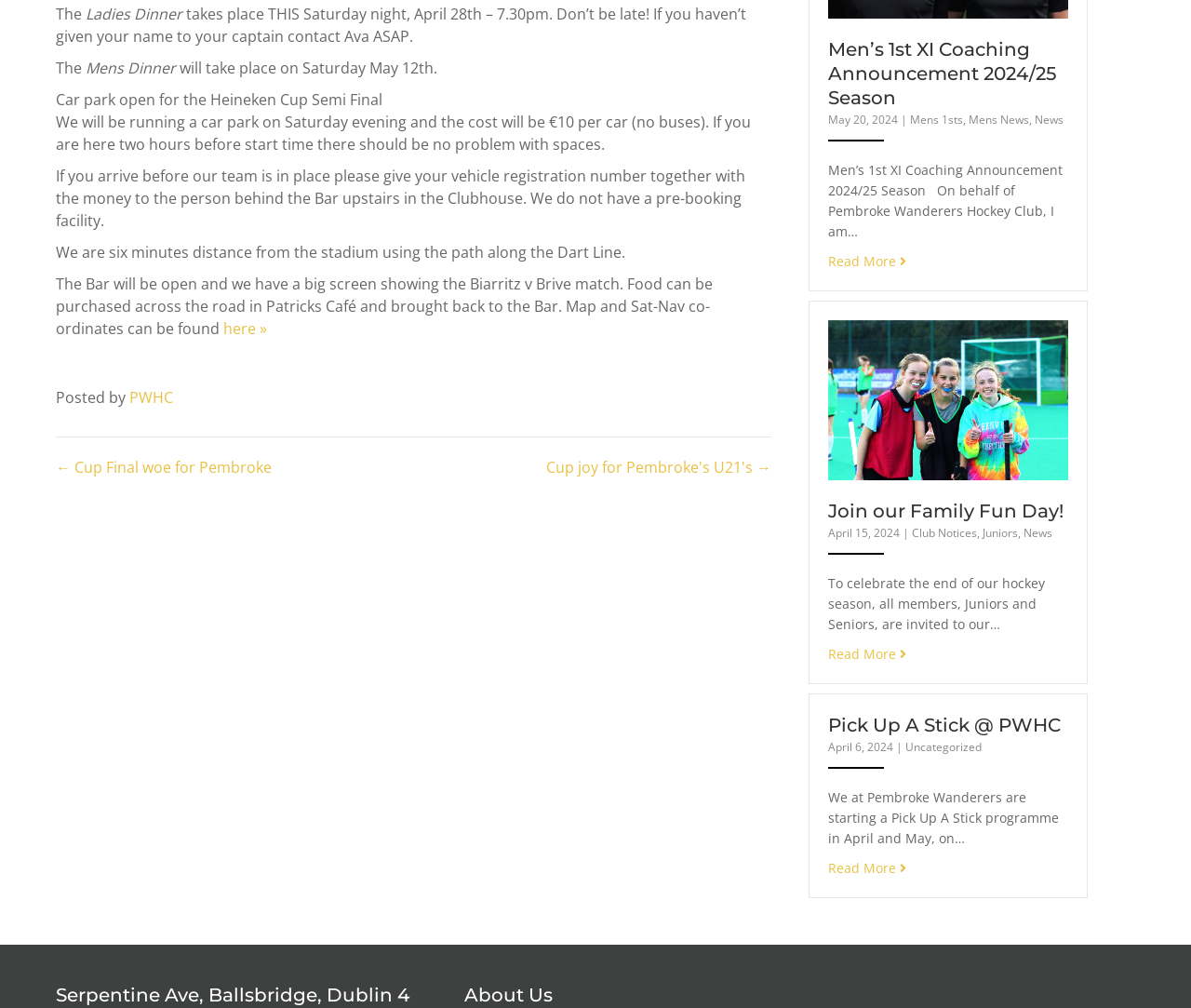Determine the bounding box of the UI component based on this description: "Join our Family Fun Day!". The bounding box coordinates should be four float values between 0 and 1, i.e., [left, top, right, bottom].

[0.695, 0.496, 0.893, 0.518]